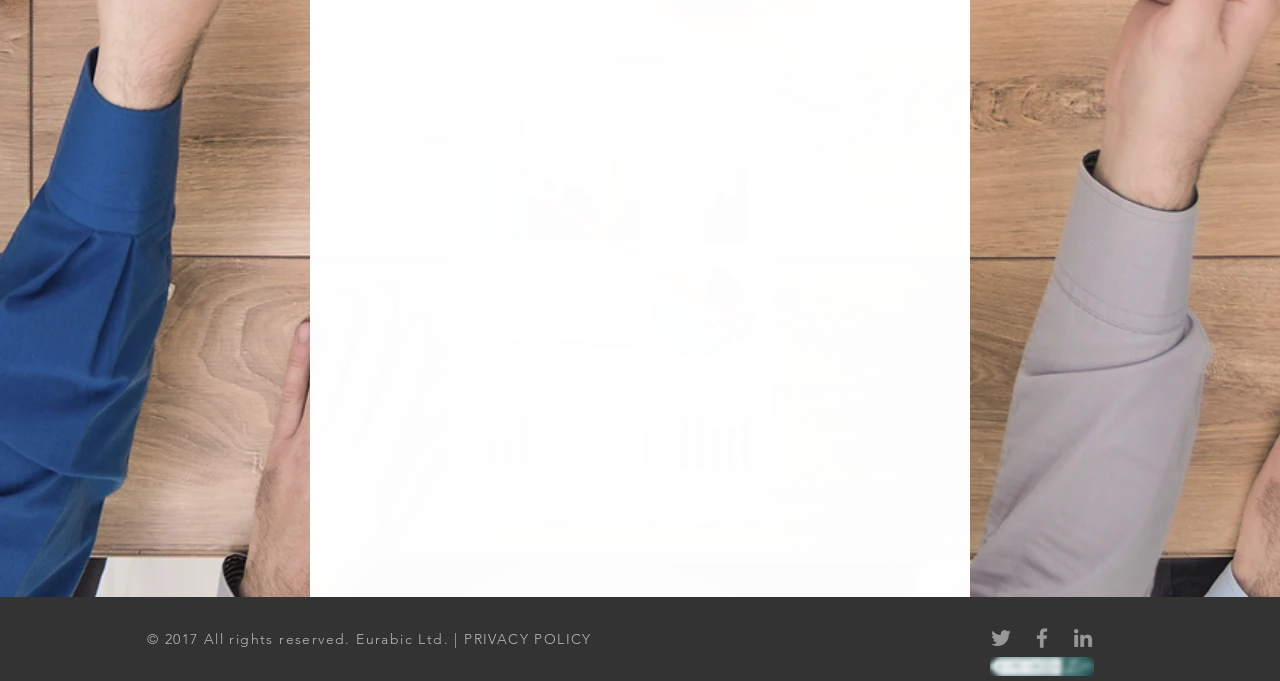What is the purpose of the 'REQUEST A QUOTE' link?
Answer the question with just one word or phrase using the image.

To request a quote